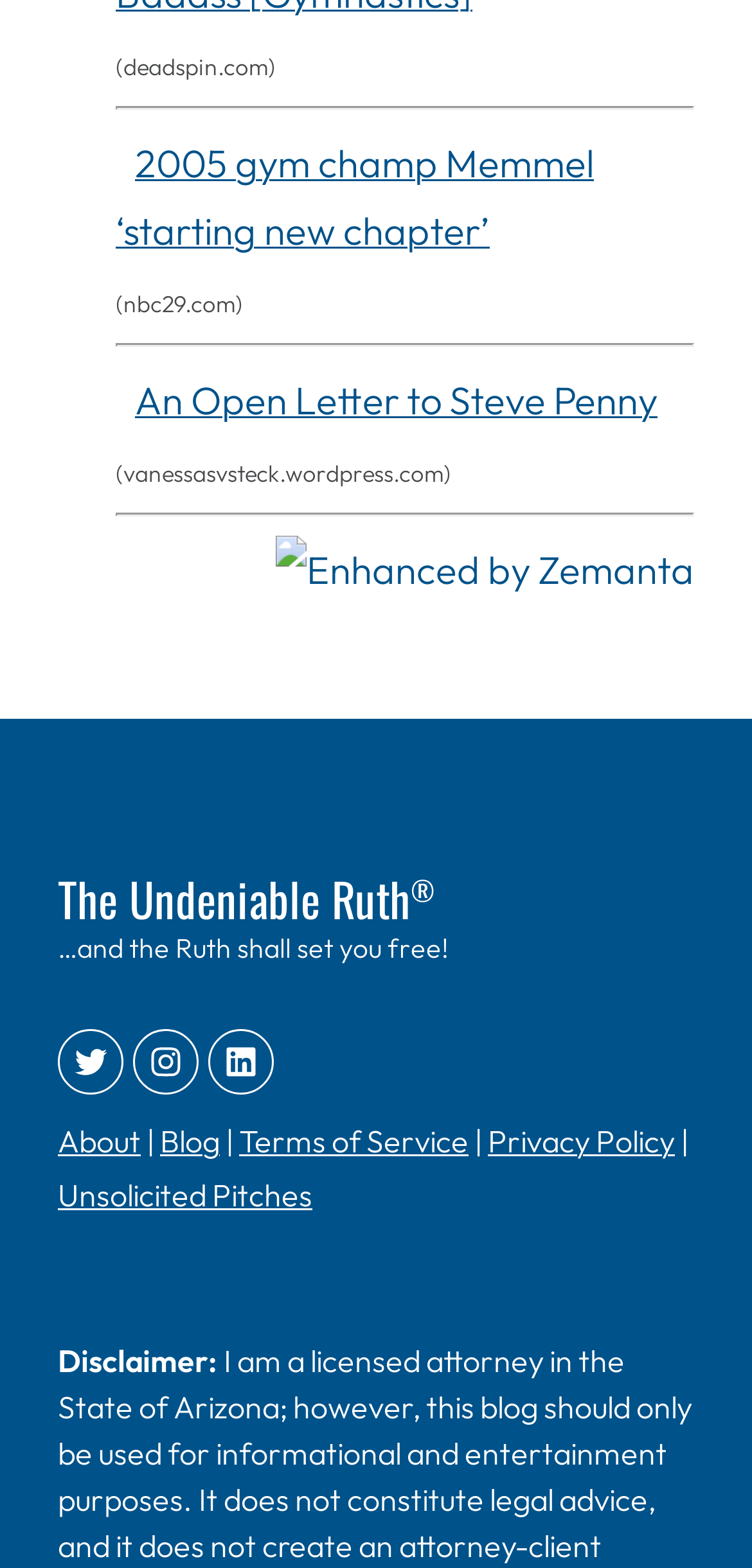Based on the element description "Terms of Service", predict the bounding box coordinates of the UI element.

[0.318, 0.716, 0.623, 0.74]